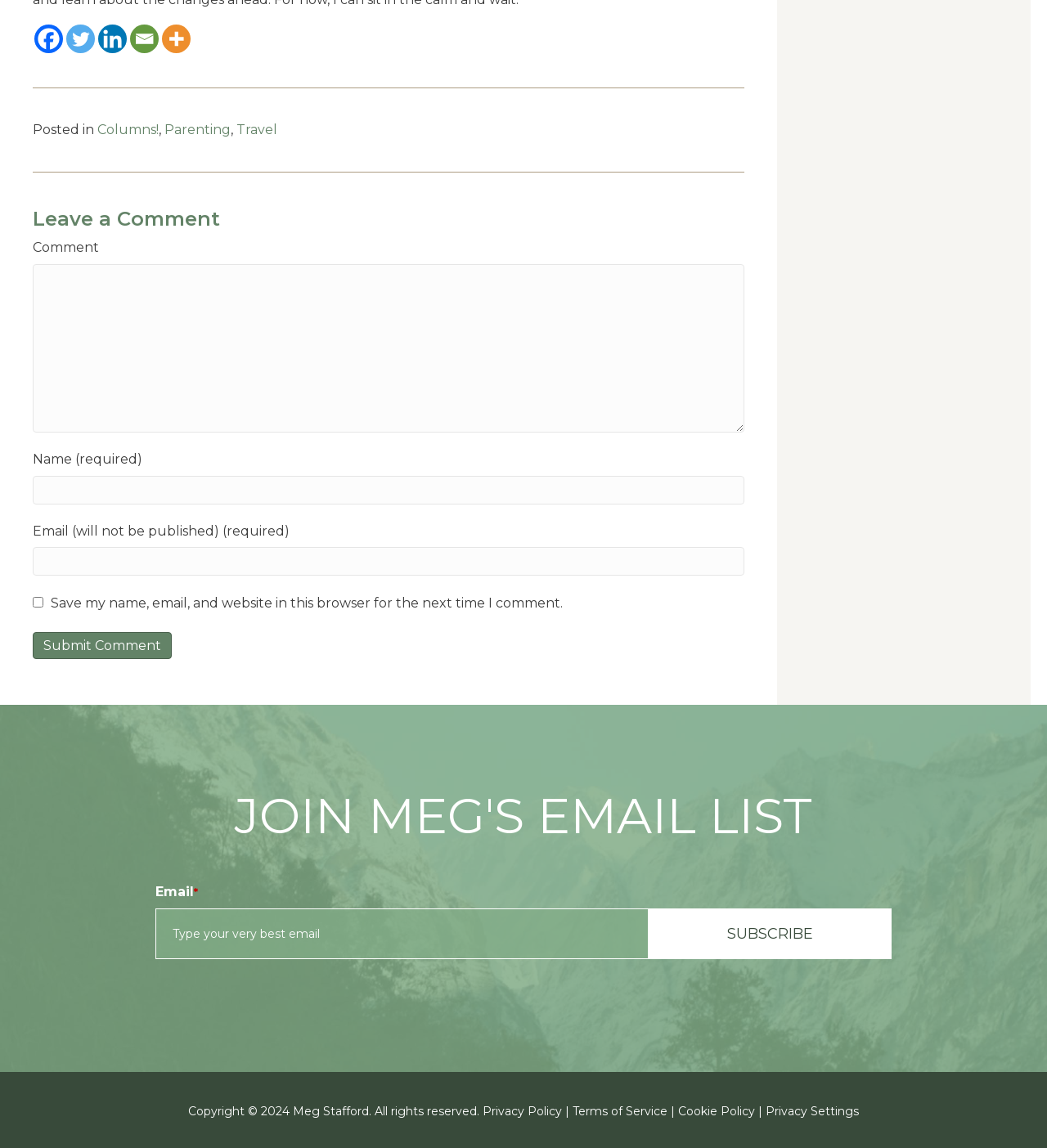Find the bounding box coordinates of the element to click in order to complete the given instruction: "Click on the Submit Comment button."

[0.031, 0.551, 0.164, 0.574]